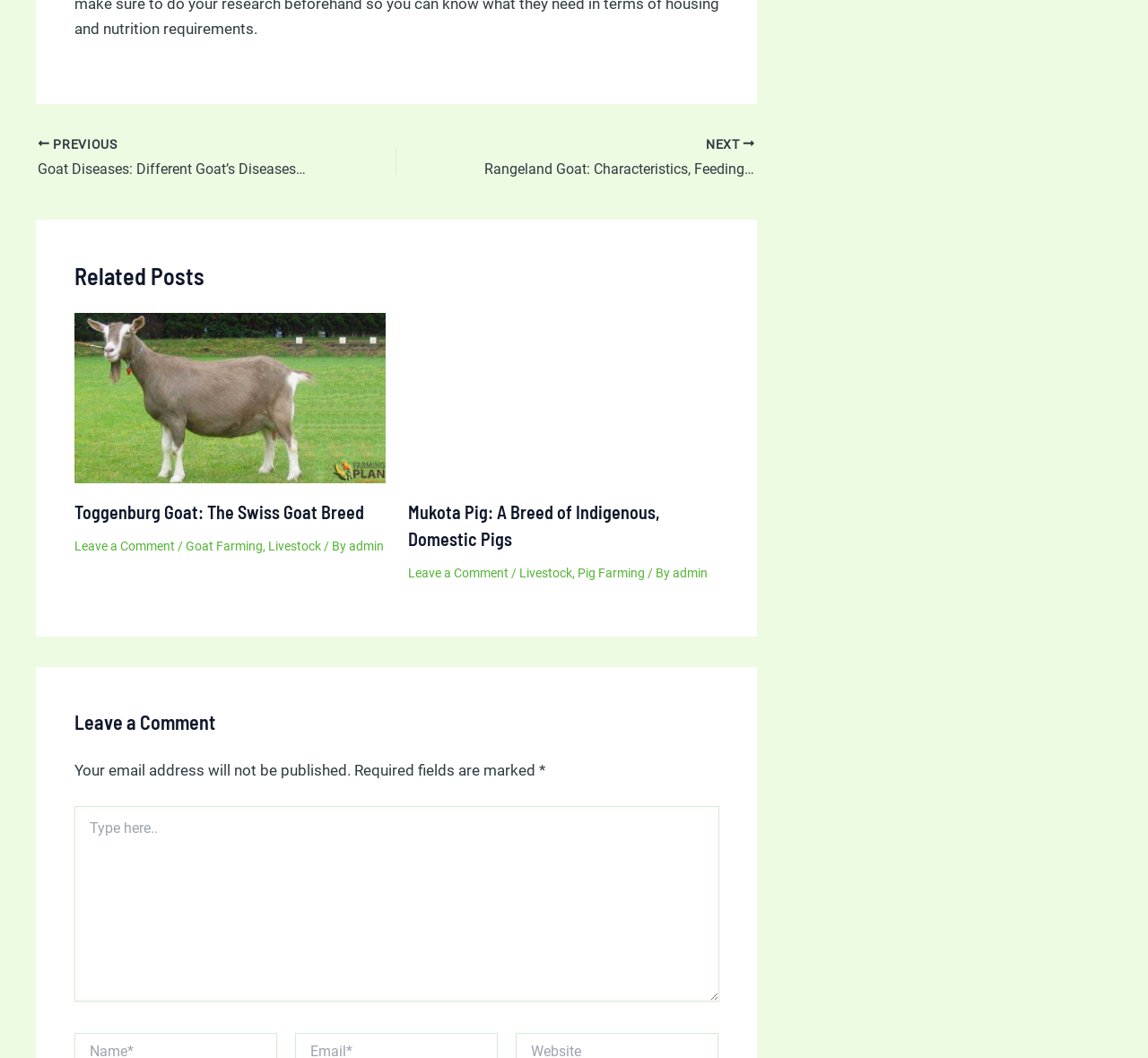For the given element description Pig Farming, determine the bounding box coordinates of the UI element. The coordinates should follow the format (top-left x, top-left y, bottom-right x, bottom-right y) and be within the range of 0 to 1.

[0.503, 0.535, 0.561, 0.549]